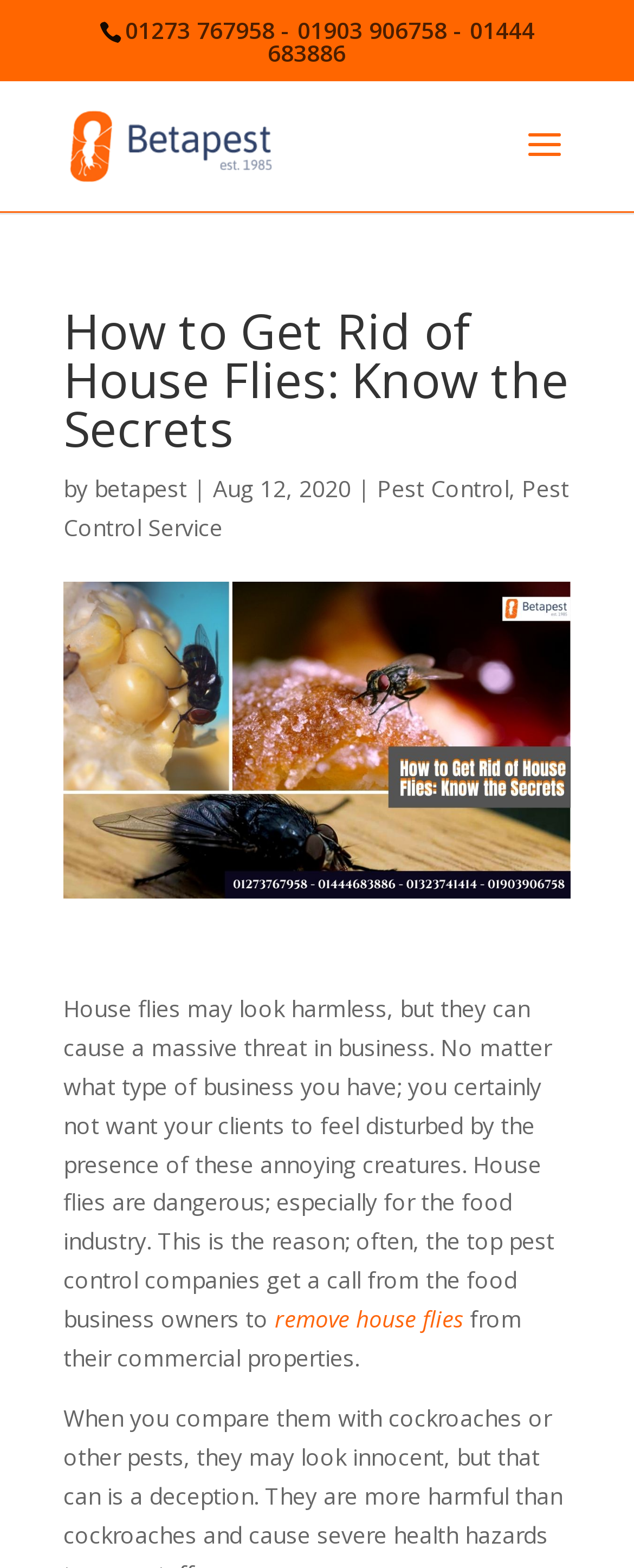By analyzing the image, answer the following question with a detailed response: What is the purpose of calling a pest control company?

I found the purpose by reading the text, which says 'House flies may look harmless, but they can cause a massive threat in business... This is the reason; often, the top pest control companies get a call from the food business owners to remove house flies from their commercial properties'.